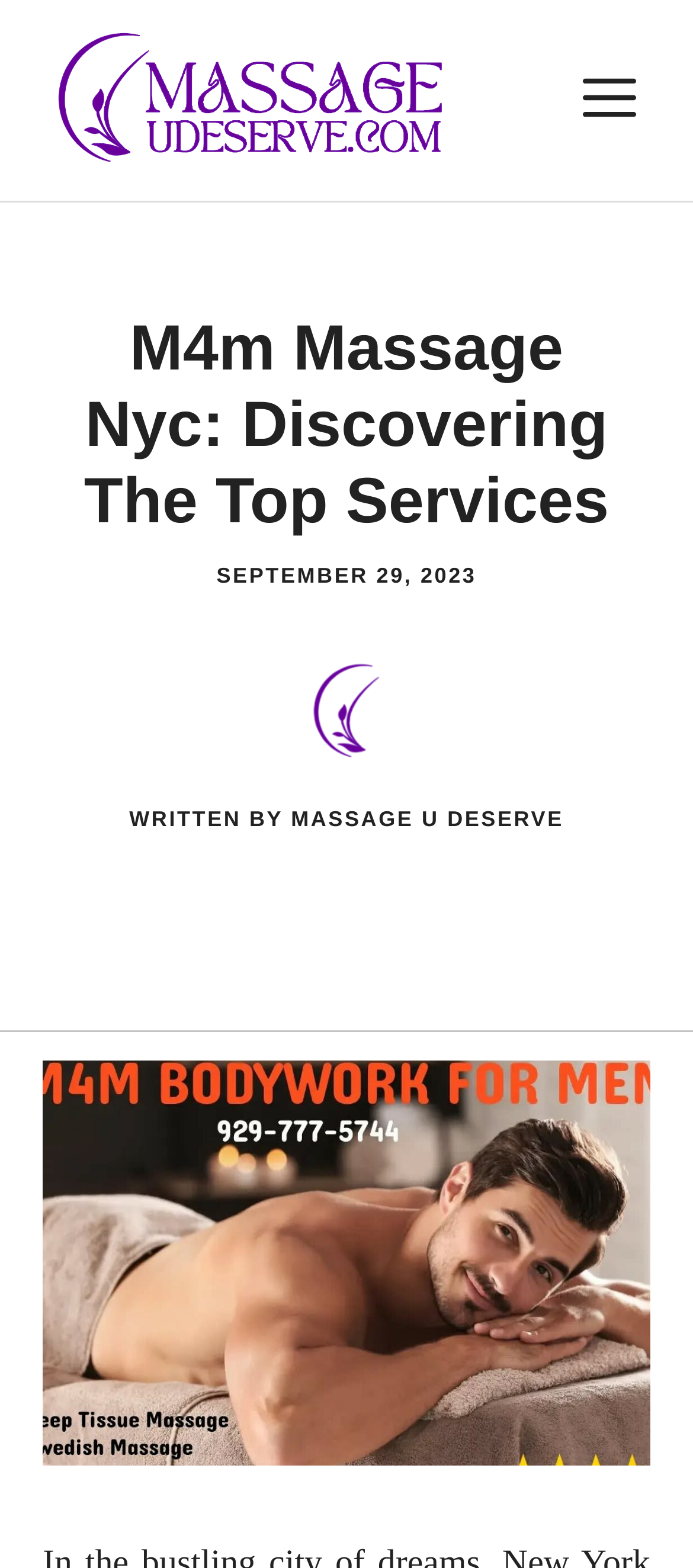Who is the author of the latest article?
From the screenshot, provide a brief answer in one word or phrase.

MASSAGE U DESERVE